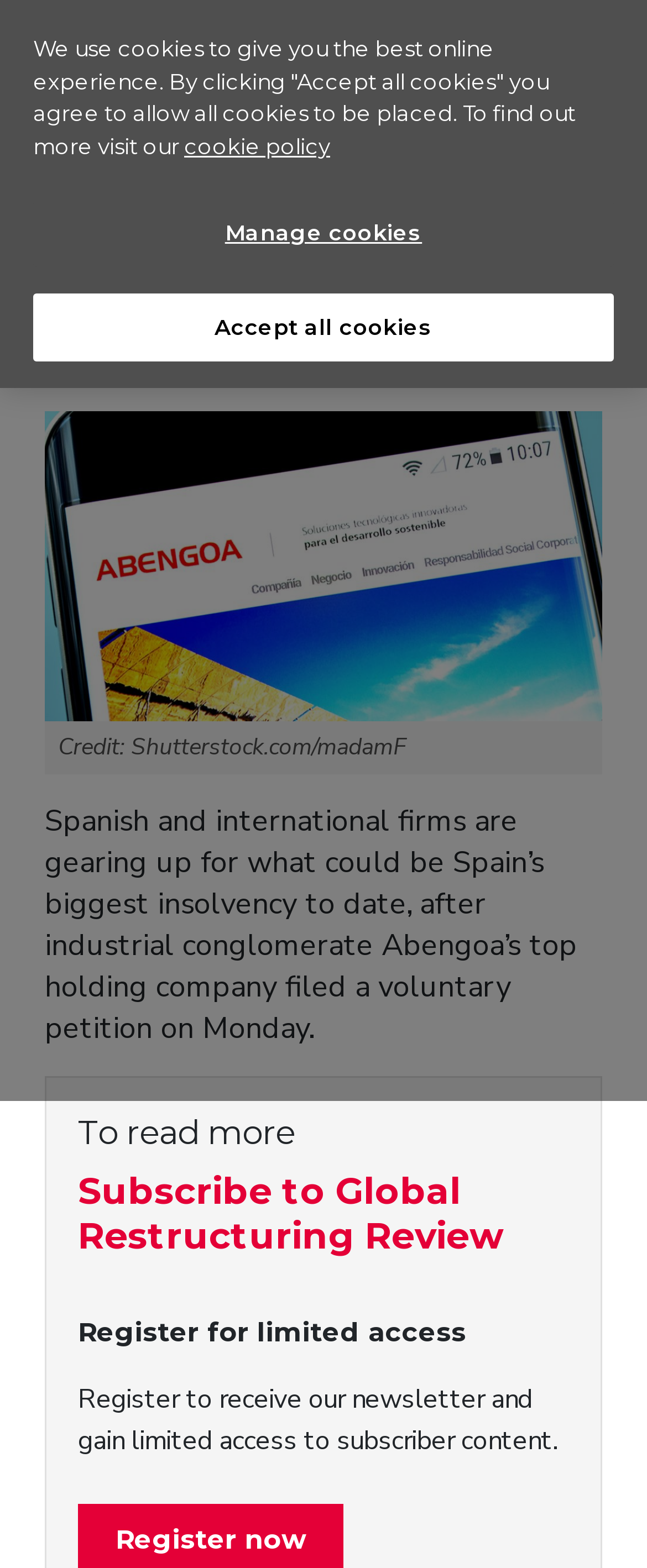Pinpoint the bounding box coordinates of the element you need to click to execute the following instruction: "Click the menu button". The bounding box should be represented by four float numbers between 0 and 1, in the format [left, top, right, bottom].

[0.059, 0.017, 0.241, 0.049]